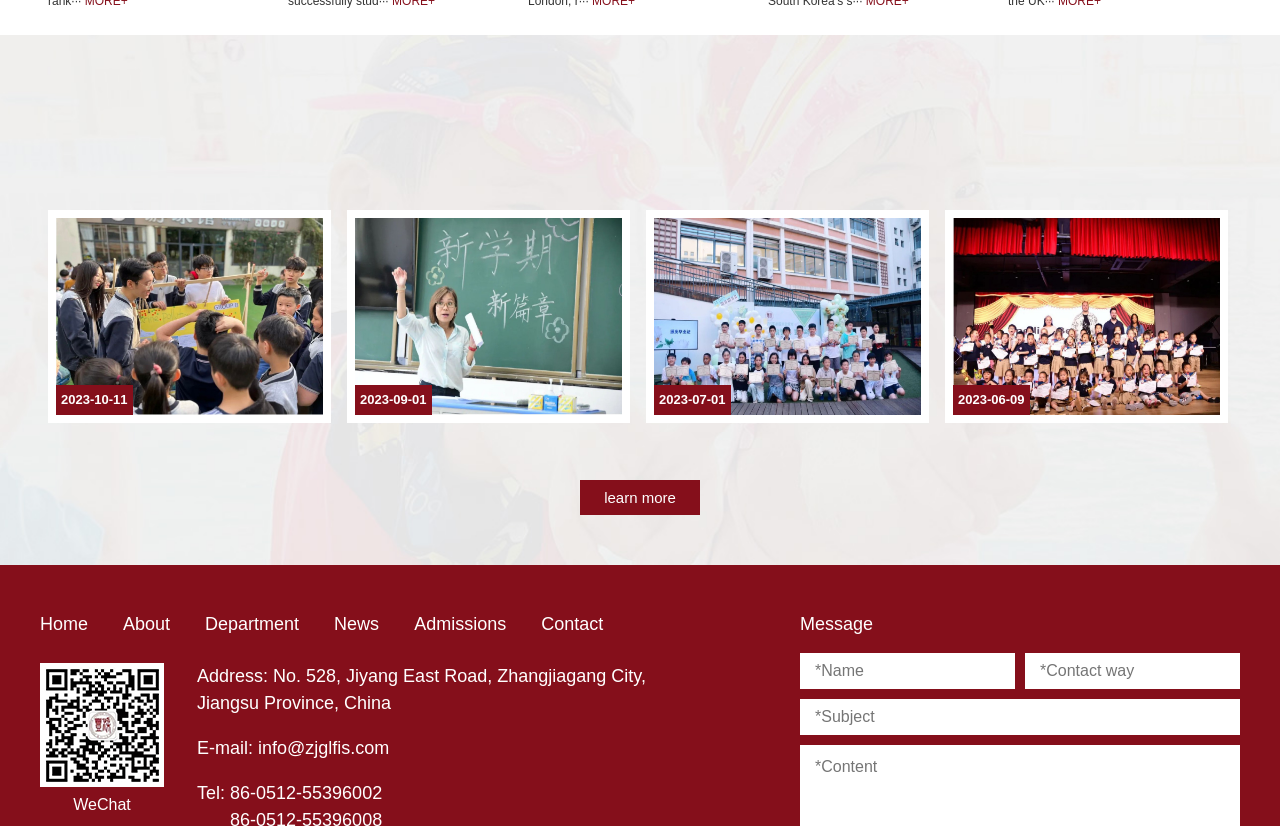Find the bounding box of the UI element described as: "Admissions". The bounding box coordinates should be given as four float values between 0 and 1, i.e., [left, top, right, bottom].

[0.324, 0.744, 0.395, 0.768]